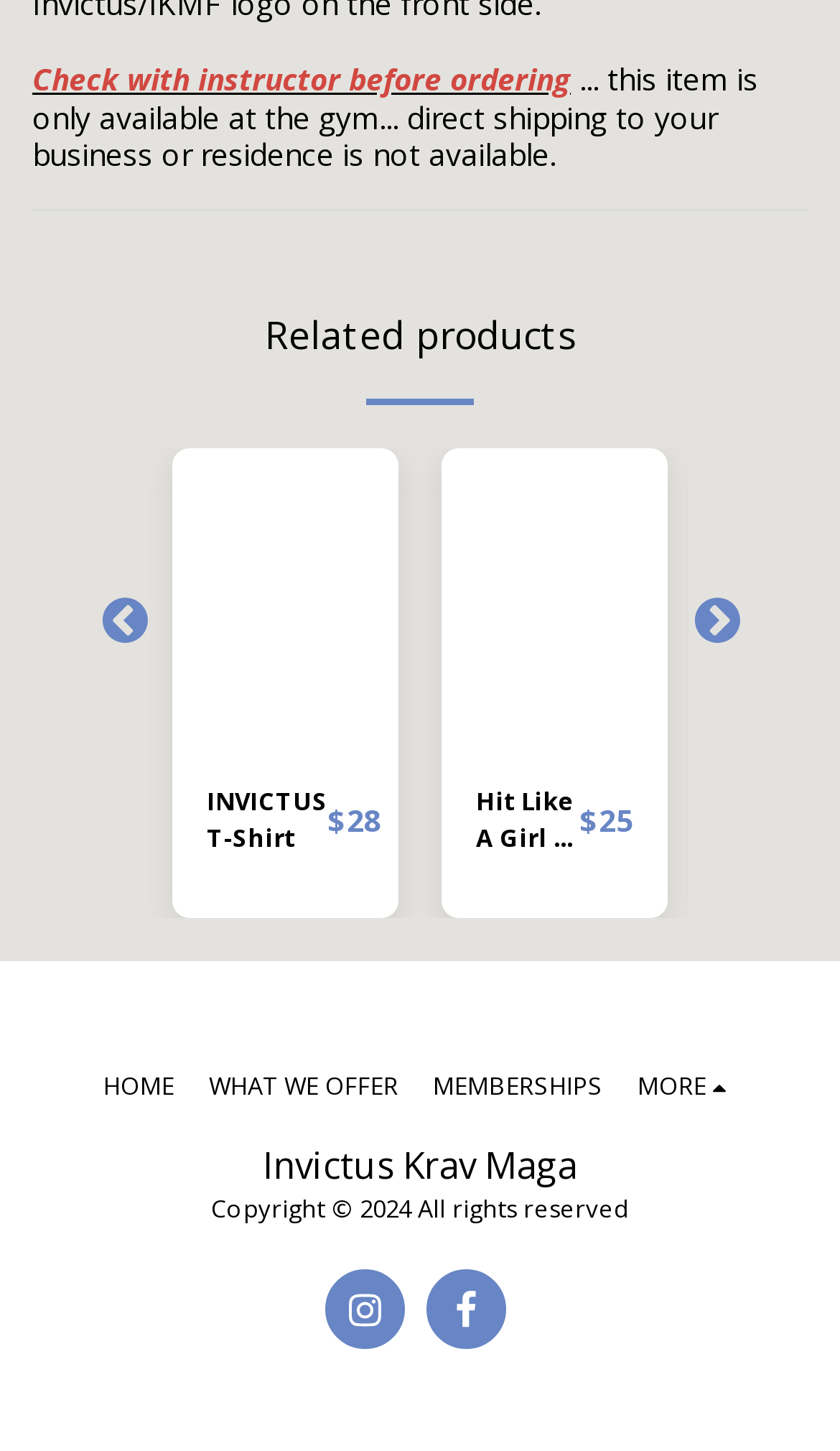Locate the bounding box of the UI element defined by this description: "Hit Like A Girl T-Shirt". The coordinates should be given as four float numbers between 0 and 1, formatted as [left, top, right, bottom].

[0.567, 0.541, 0.69, 0.59]